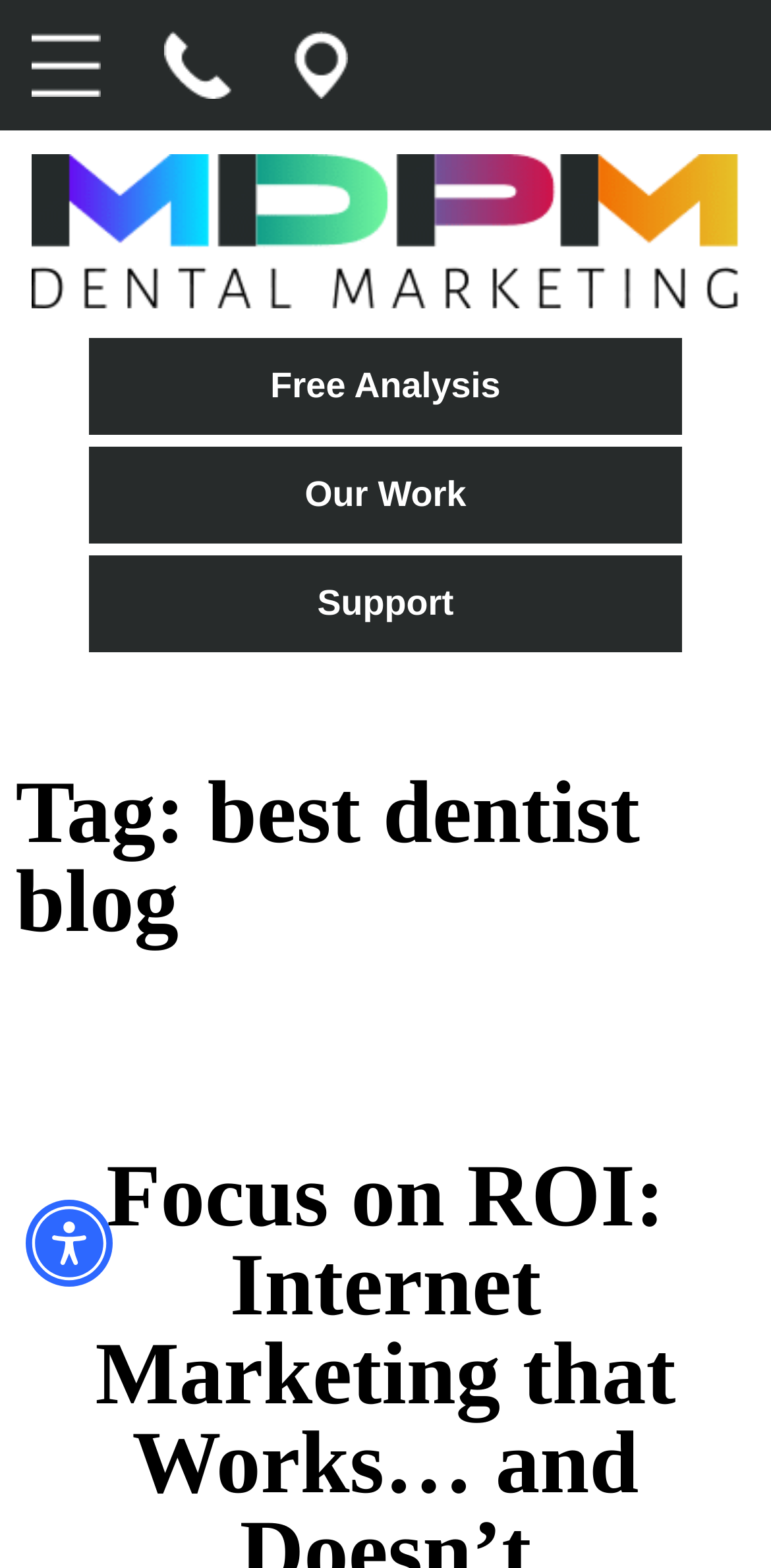Please answer the following question using a single word or phrase: What is the text of the heading below the navigation menu?

Tag: best dentist blog